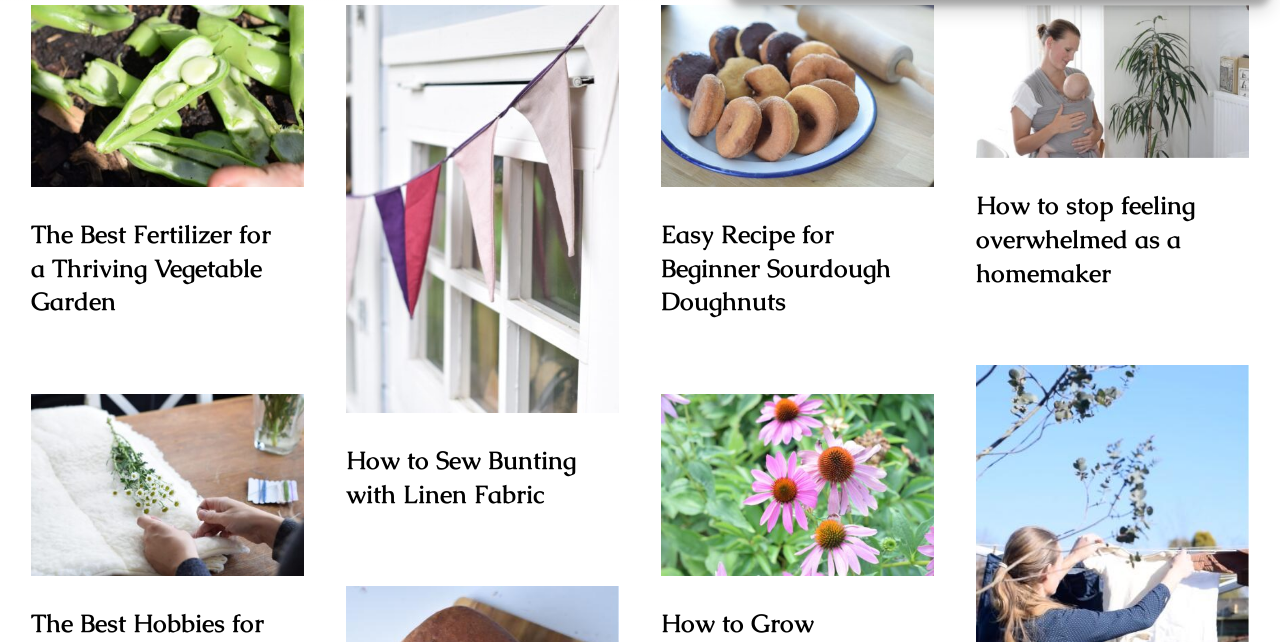Please determine the bounding box coordinates of the element's region to click in order to carry out the following instruction: "Click the link to learn about the best fertilizer for a thriving vegetable garden". The coordinates should be four float numbers between 0 and 1, i.e., [left, top, right, bottom].

[0.122, 0.052, 0.14, 0.087]